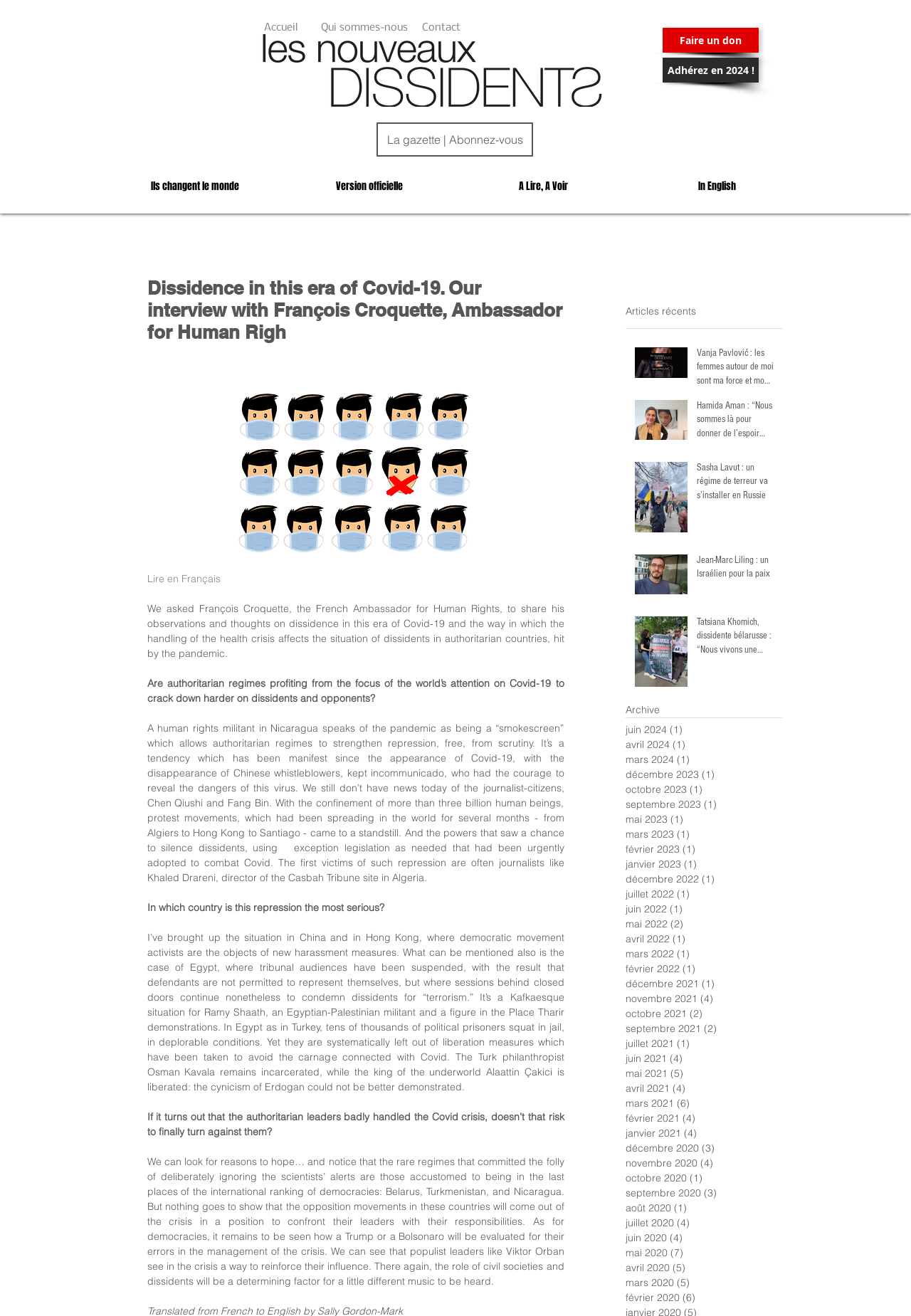Please identify the primary heading of the webpage and give its text content.

Dissidence in this era of Covid-19. Our interview with François Croquette, Ambassador for Human Righ